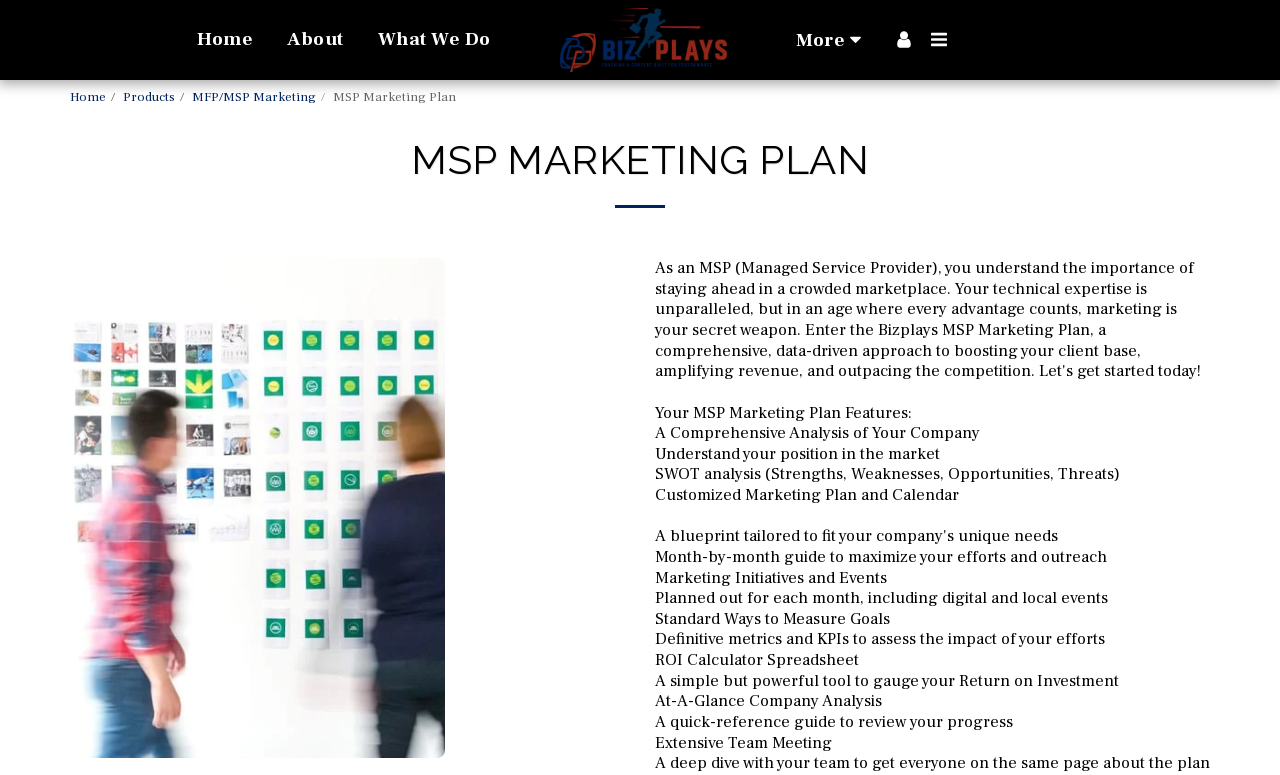Please identify the bounding box coordinates of the element I need to click to follow this instruction: "explore what the company does".

[0.283, 0.026, 0.395, 0.075]